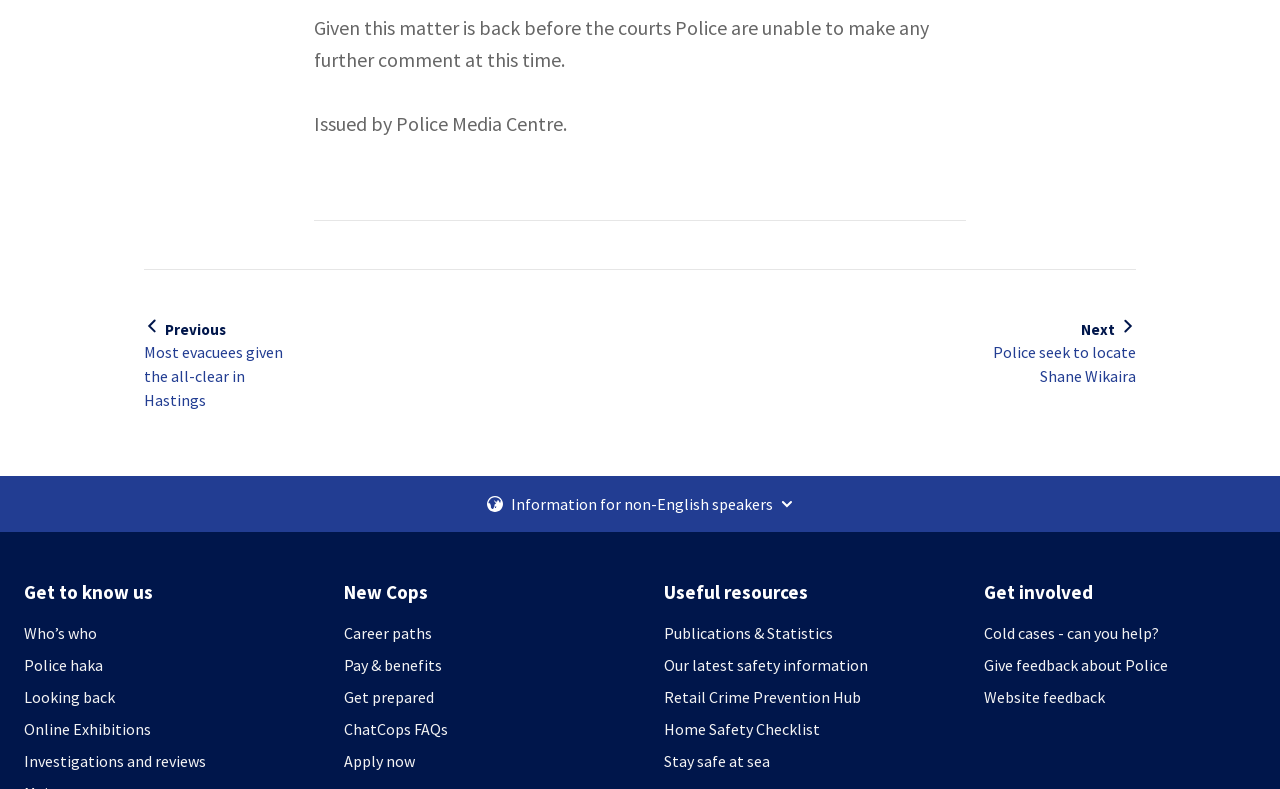Identify the bounding box coordinates of the section that should be clicked to achieve the task described: "Learn about who's who in the police".

[0.019, 0.787, 0.231, 0.817]